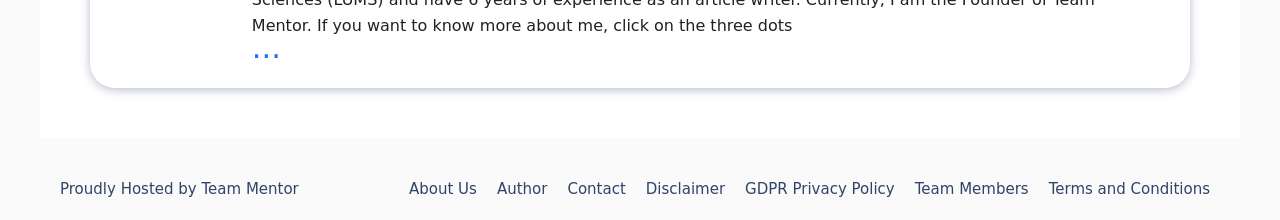What is the purpose of the 'GDPR Privacy Policy' link?
Craft a detailed and extensive response to the question.

Based on the context of the link being part of a section with other links related to the website's information, I inferred that the 'GDPR Privacy Policy' link is intended to provide information about the website's privacy policies.